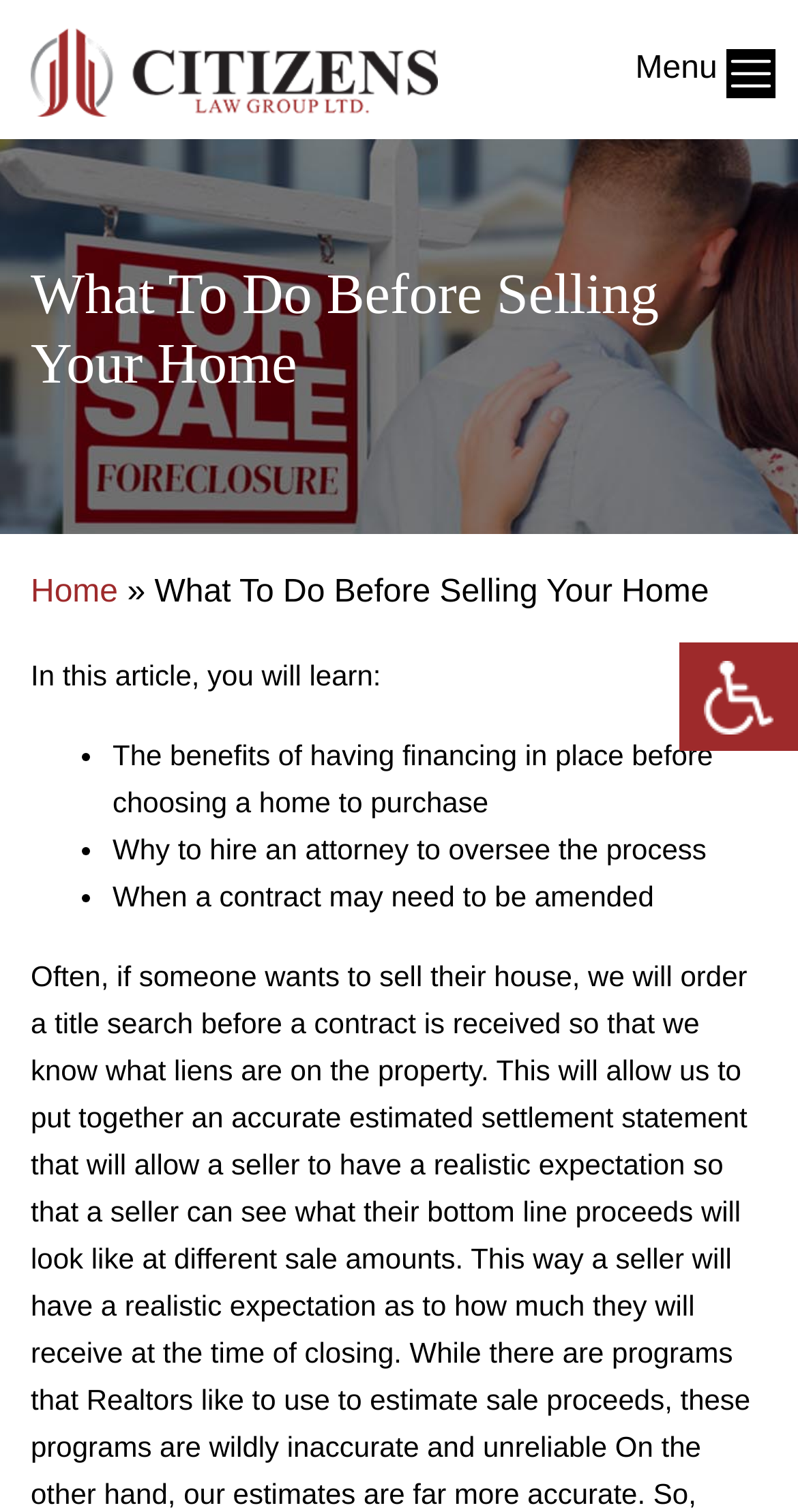What is the accessibility feature on the webpage?
Respond to the question with a well-detailed and thorough answer.

I explored the webpage and found an image with a caption 'Accessibility', indicating that the webpage has an accessibility feature for users with disabilities.